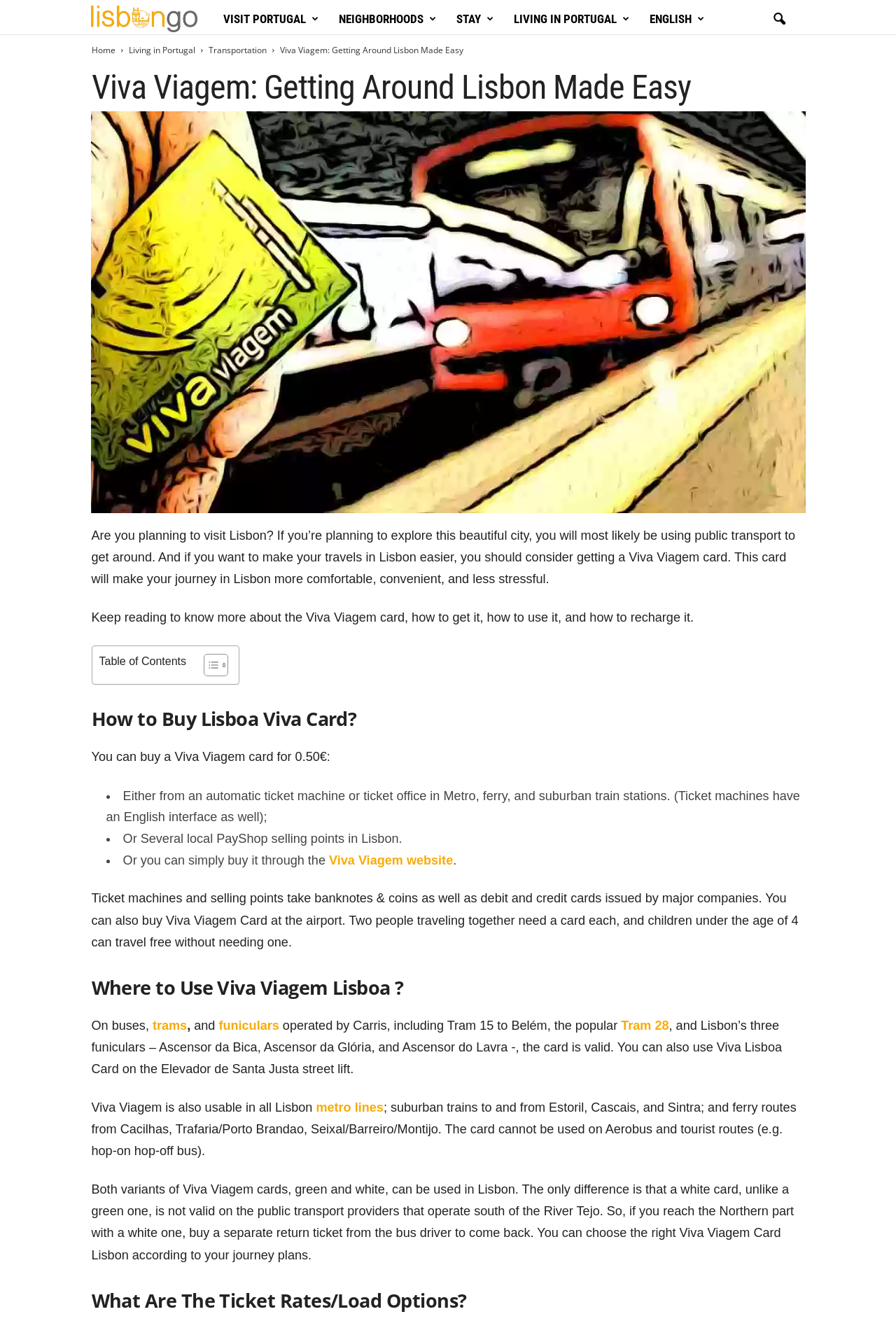Determine the heading of the webpage and extract its text content.

Viva Viagem: Getting Around Lisbon Made Easy